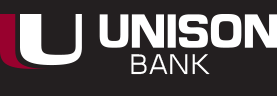Illustrate the image with a detailed caption.

The image features the logo of Unison Bank, prominently showcasing the stylized letter "U" alongside the bank's name. The logo is designed with a modern aesthetic, incorporating a deep maroon background on the left, which seamlessly transitions to a bold, white font displaying "UNISON" in uppercase letters. Below it, "BANK" is rendered in a more slender font, reinforcing the brand's identity. This logo serves as a visual representation of Unison Bank’s commitment to community banking and connection, reflecting their personalized service approach and dedication to showcasing local talents and artists within their communities.